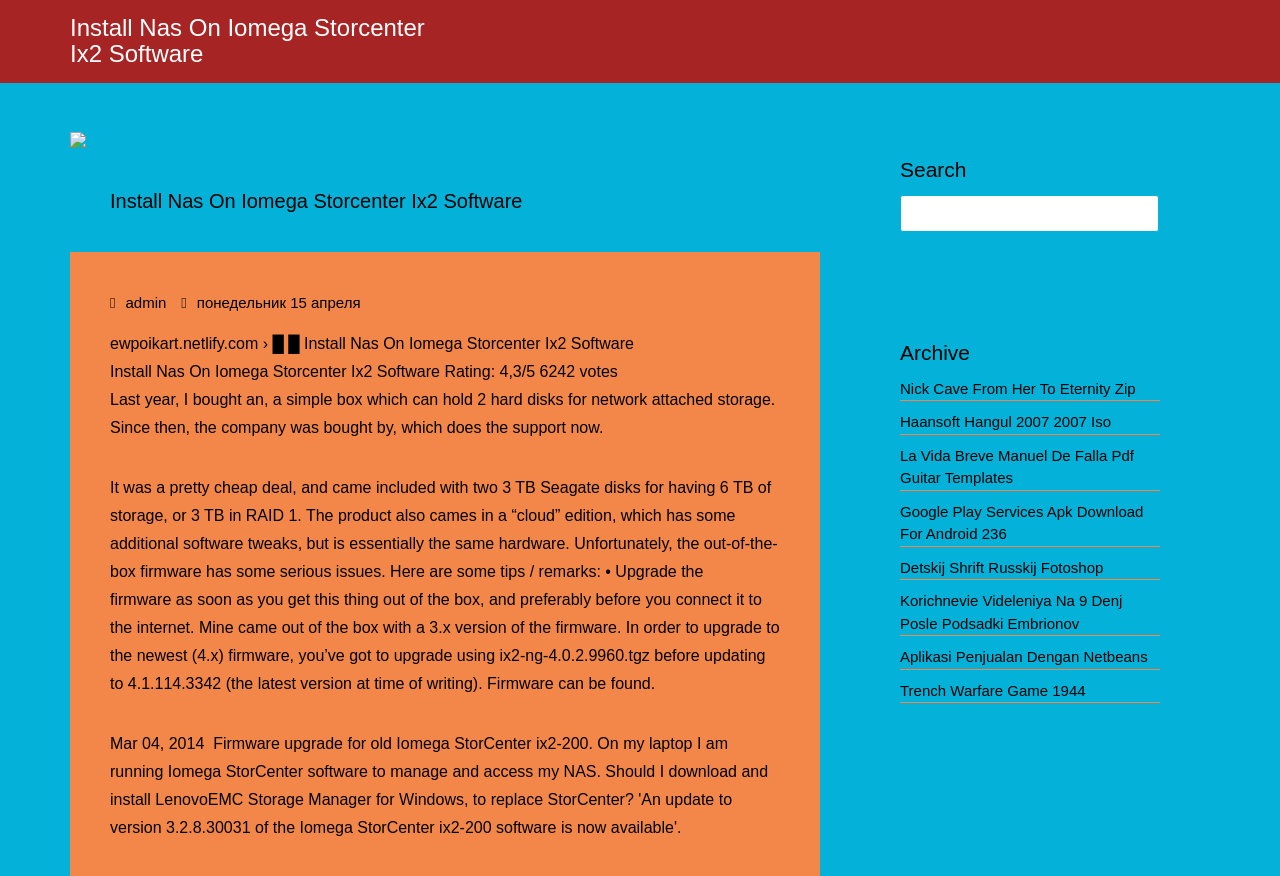Give a one-word or short phrase answer to this question: 
What is the company that bought Iomega?

Not specified